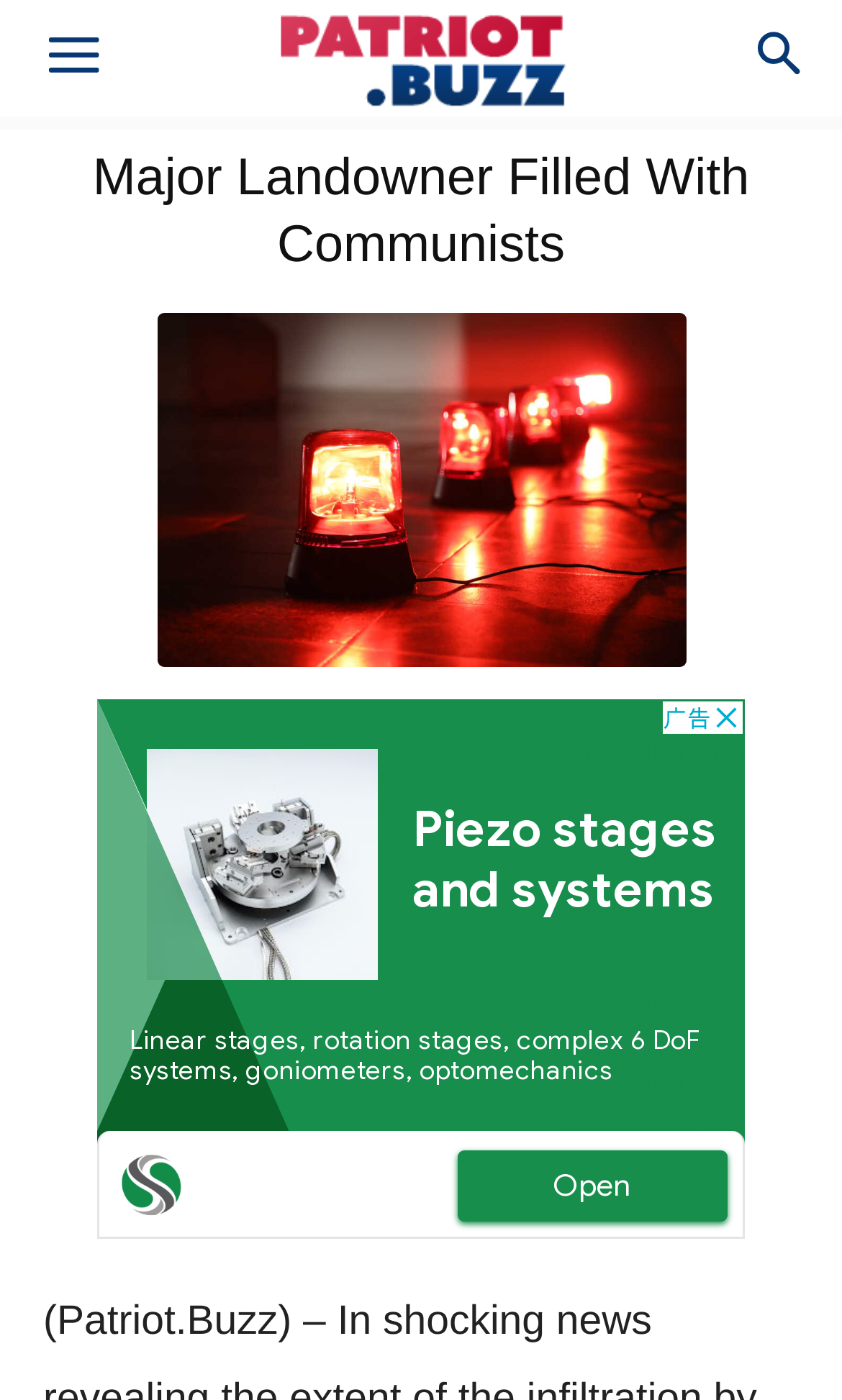Determine the primary headline of the webpage.

Major Landowner Filled With Communists